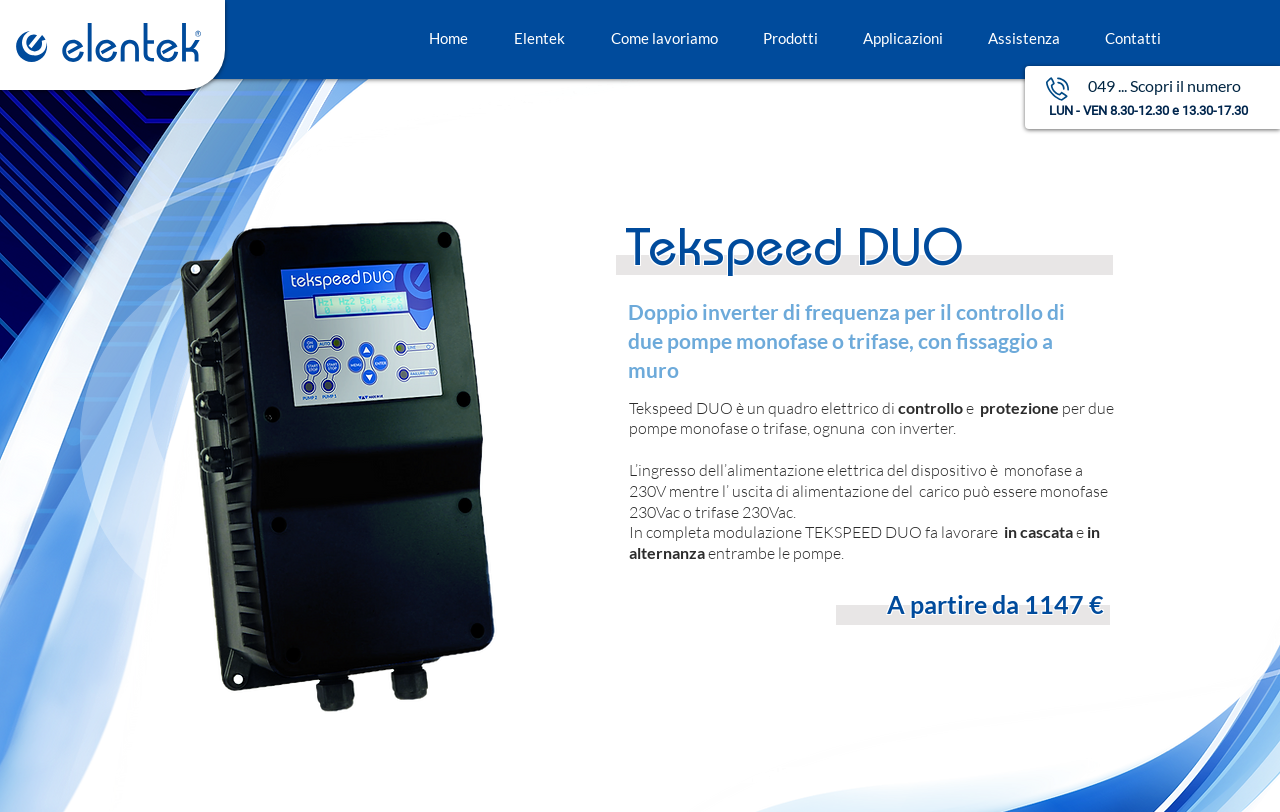Respond to the question below with a single word or phrase: How many pumps can Tekspeed DUO control?

2